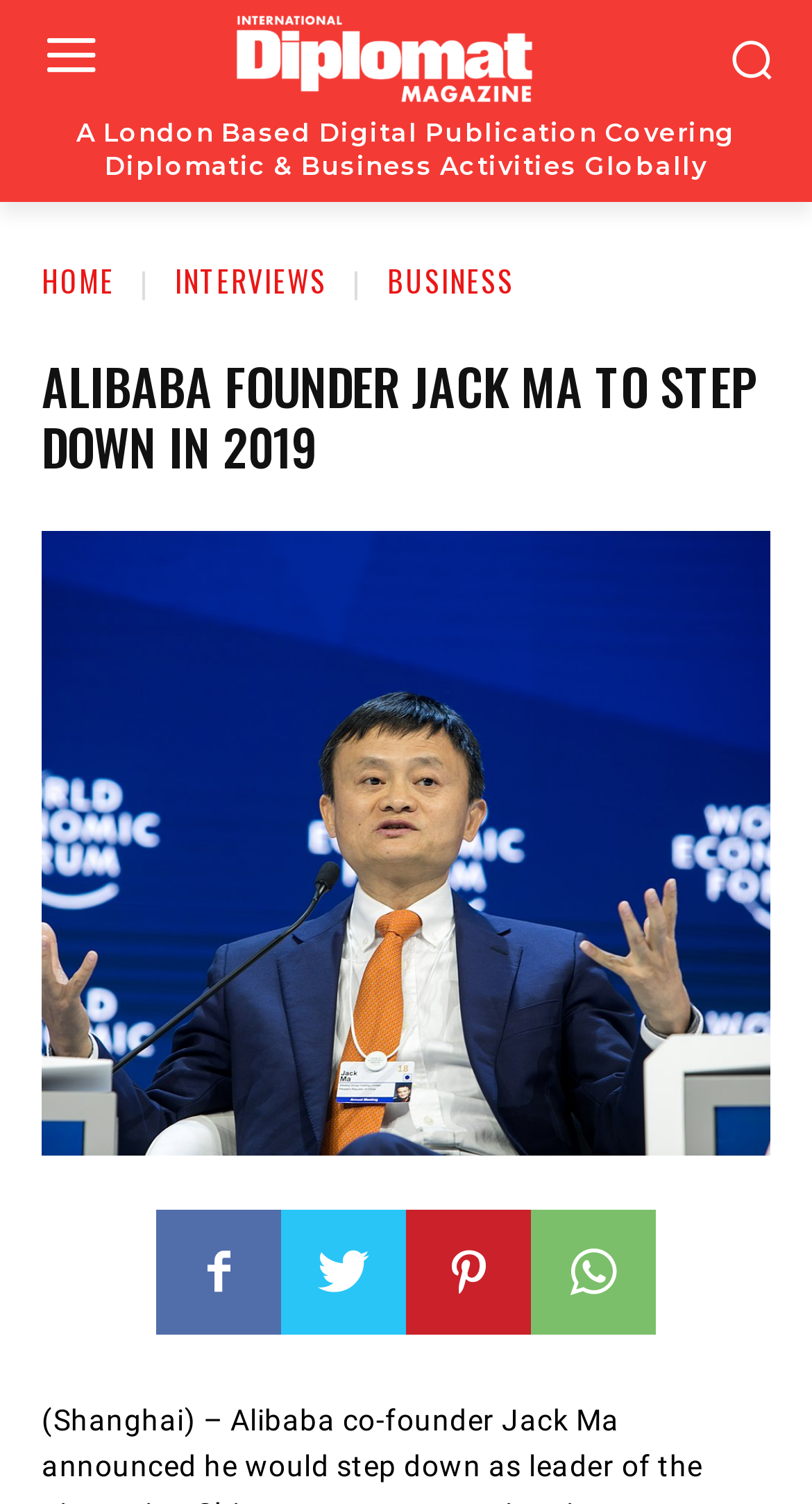Give a detailed explanation of the elements present on the webpage.

The webpage is about an article titled "Alibaba founder Jack Ma to step down in 2019" from a digital publication called "The International Diplomat" based in London, covering diplomatic and business activities globally. 

At the top left of the page, there is a logo of the publication, accompanied by a smaller image to its right. Below the logo, there is a horizontal menu with four links: "HOME", "INTERVIEWS", "BUSINESS", and others. 

The main article title "ALIBABA FOUNDER JACK MA TO STEP DOWN IN 2019" is prominently displayed in the middle of the page. 

At the bottom of the page, there are four social media links, represented by icons, aligned horizontally from left to right.